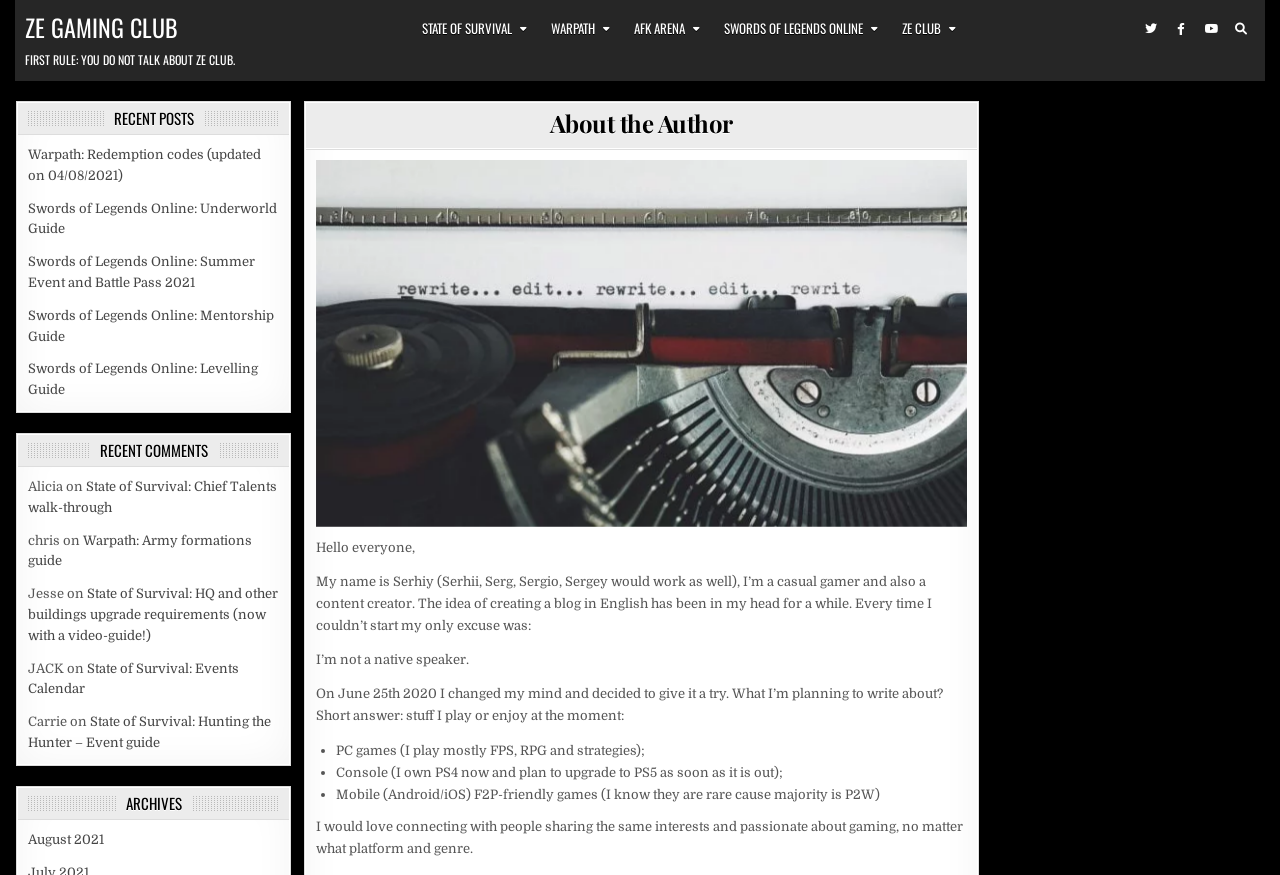Pinpoint the bounding box coordinates of the element you need to click to execute the following instruction: "Visit the State of Survival page". The bounding box should be represented by four float numbers between 0 and 1, in the format [left, top, right, bottom].

[0.32, 0.011, 0.421, 0.054]